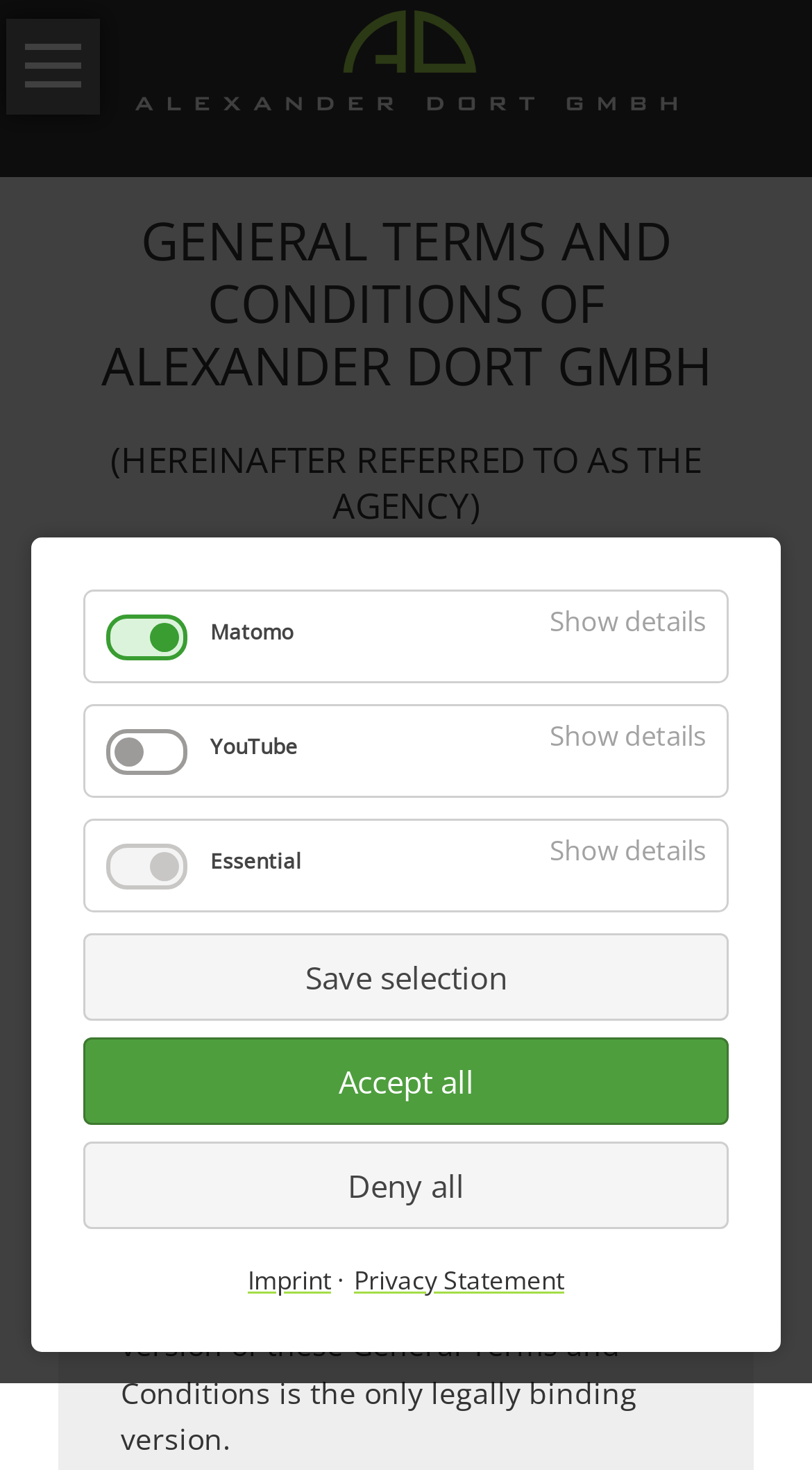Generate a detailed explanation of the webpage's features and information.

The webpage is titled "GTC - Alexander Dort GmbH" and features a logo of Alexander Dort GmbH Eng at the top left corner. Below the logo, there is a "Skip navigation" link. The top navigation menu consists of links to "Home", "About us", "Services", "Work", "Tutorials", and "Contact", arranged horizontally from left to right.

The main content of the page is divided into sections, with headings that describe the different parts of the General Terms and Conditions of Alexander Dort GmbH. The first section is titled "GENERAL TERMS AND CONDITIONS OF ALEXANDER DORT GMBH" and is followed by subsections "I. GENERAL TERMS AND CONDITIONS" and "II. COMMISSIONED DATA PROCESSING". 

Further down the page, there is a section with the heading "I. GENERAL TERMS AND CONDITIONS" again, followed by a note stating "Status 01 March 2022" and a paragraph of text explaining that the English translation of the General Terms and Conditions is provided as a service for customers who are not proficient in German, but the German version is the only legally binding version.

At the bottom of the page, there is a cookie bar with checkboxes for "Matomo", "YouTube", and "Essential", along with buttons to "Show details" and "Save selection". There are also buttons to "Accept all" or "Deny all" cookies, and links to "Imprint" and "Privacy Statement".